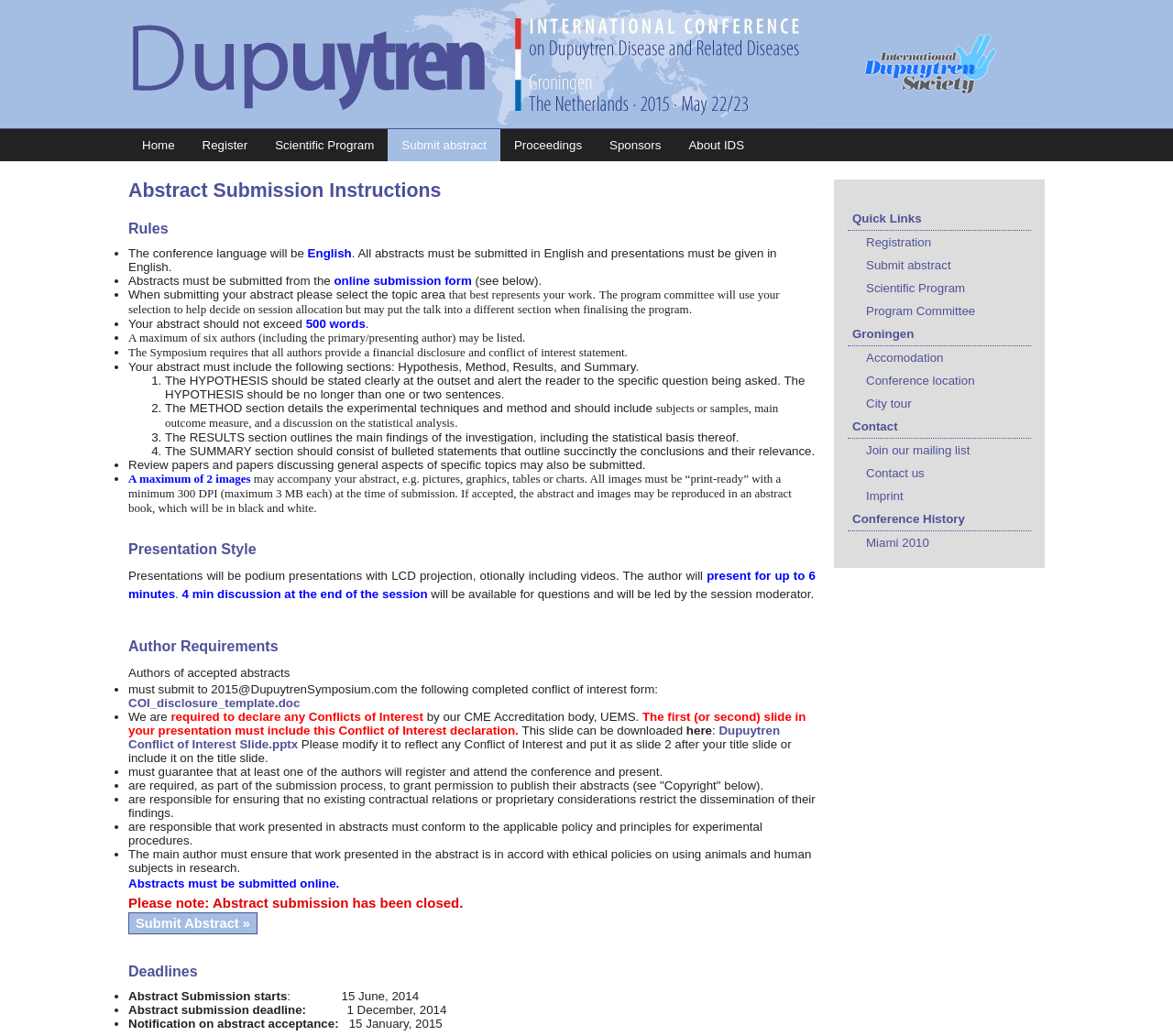From the element description: "Join our mailing list", extract the bounding box coordinates of the UI element. The coordinates should be expressed as four float numbers between 0 and 1, in the order [left, top, right, bottom].

[0.723, 0.424, 0.879, 0.446]